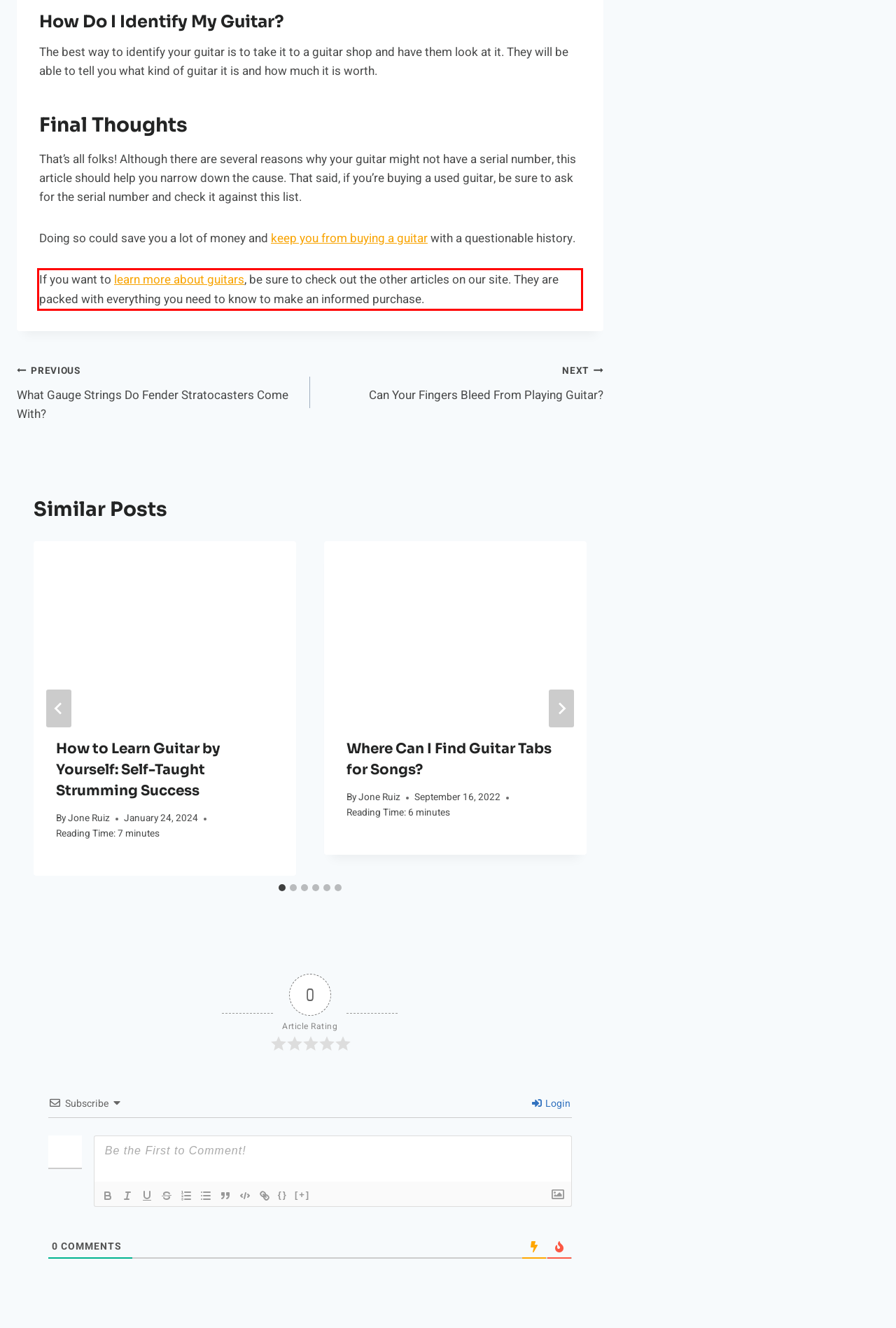Given a webpage screenshot, locate the red bounding box and extract the text content found inside it.

If you want to learn more about guitars, be sure to check out the other articles on our site. They are packed with everything you need to know to make an informed purchase.